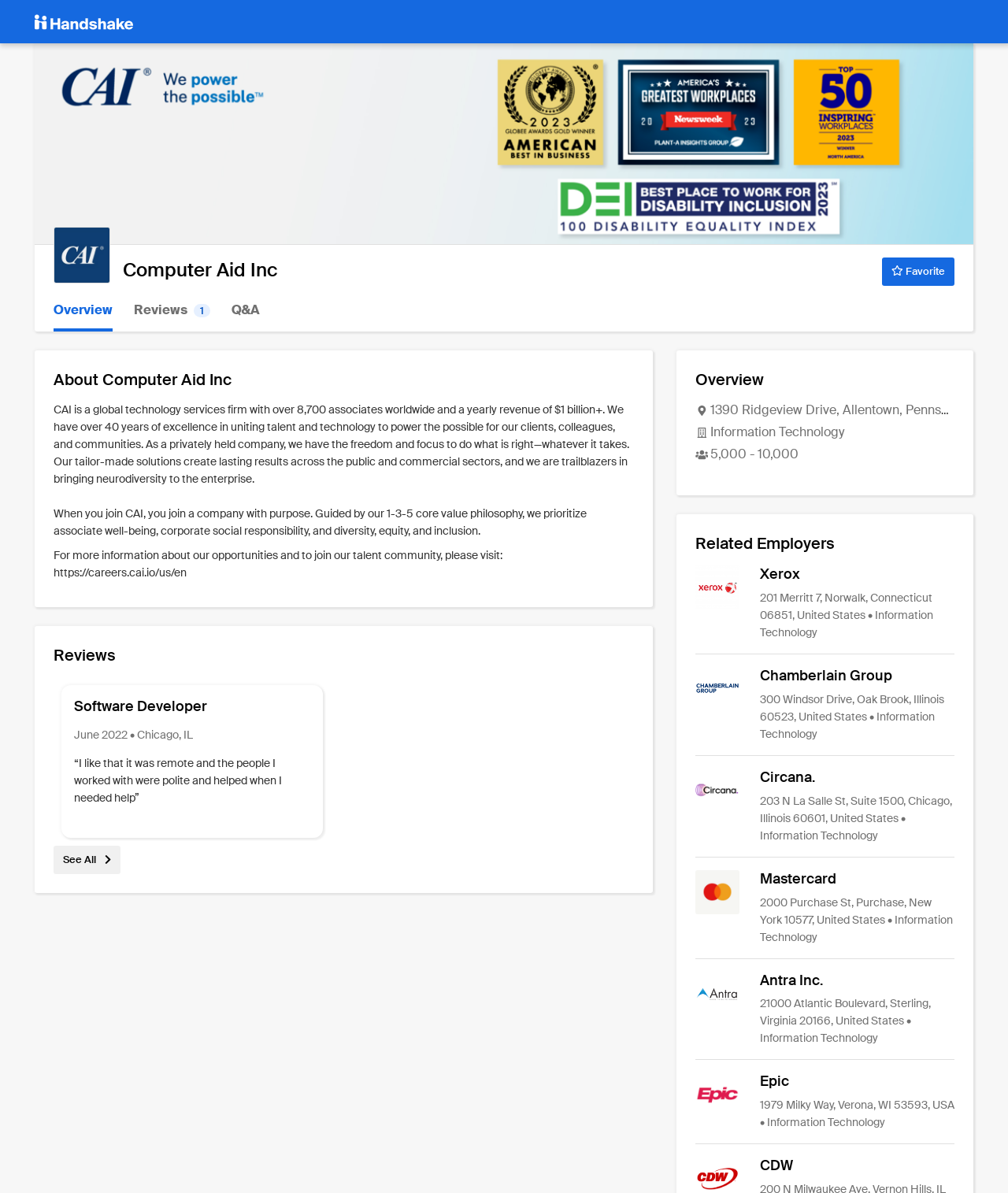Please extract the title of the webpage.

Computer Aid Inc